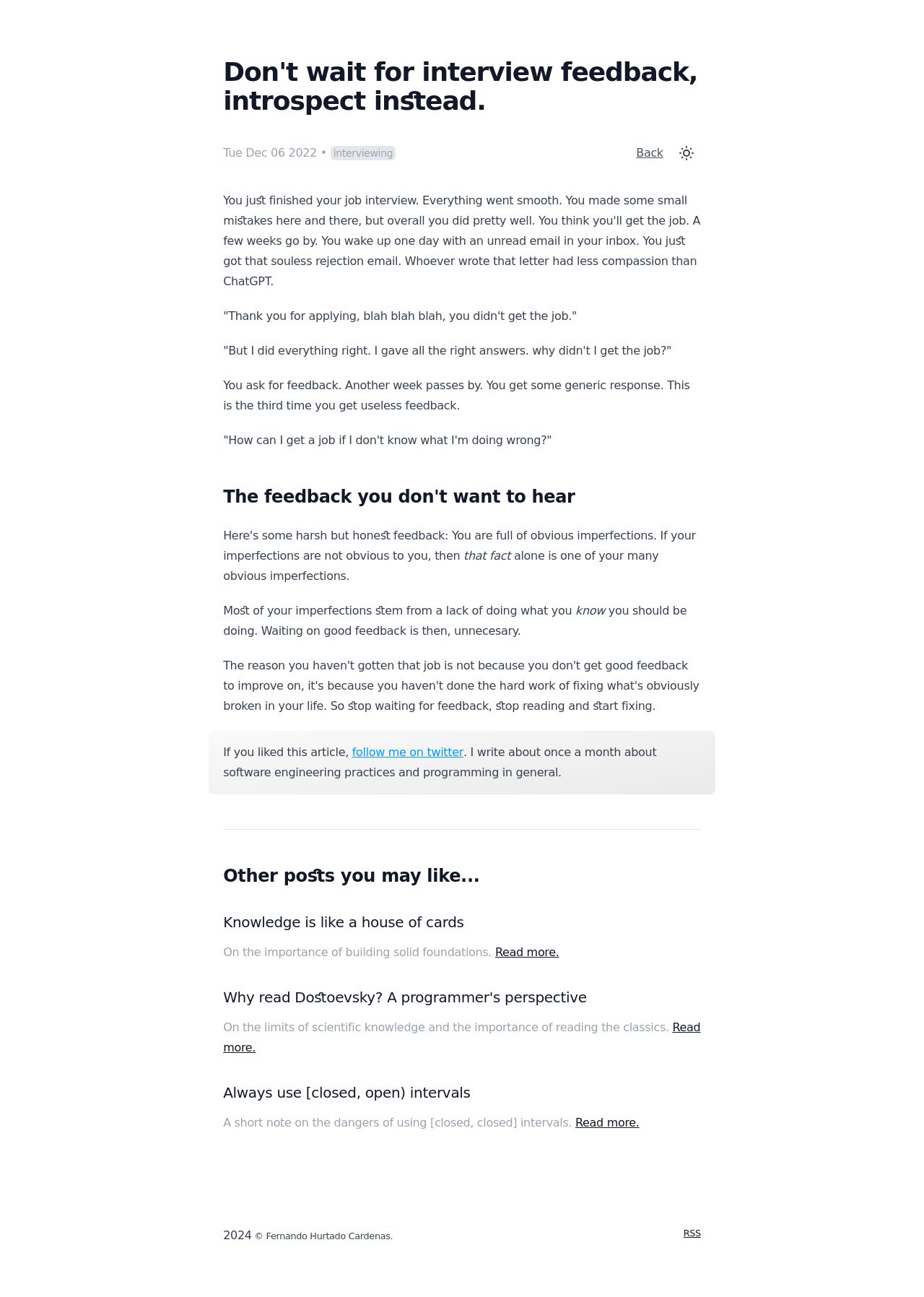How many other posts are recommended?
Answer the question with as much detail as possible.

I counted the number of heading elements under the 'Other posts you may like...' section, and there are 4 of them, each representing a recommended post.